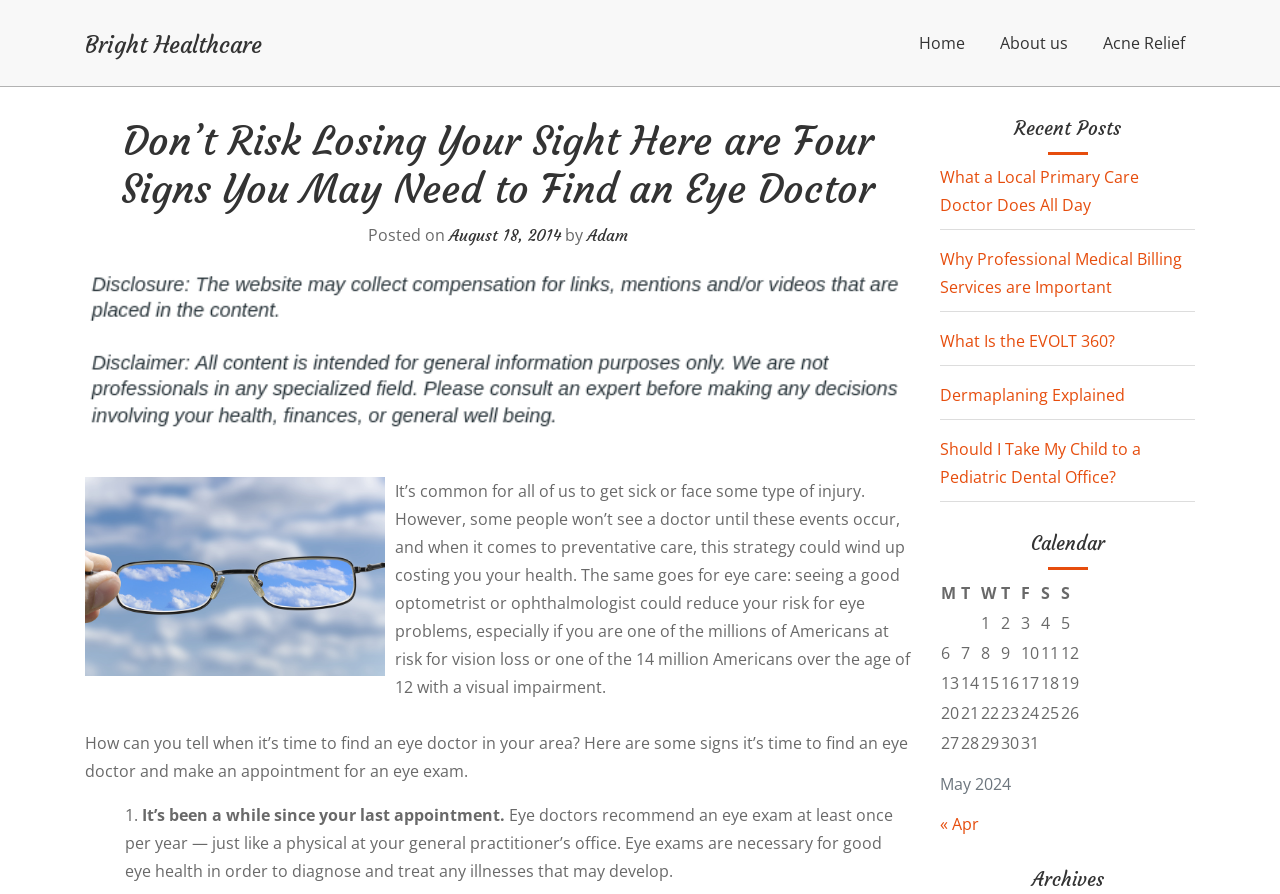Identify the bounding box coordinates for the UI element described as: "« Apr". The coordinates should be provided as four floats between 0 and 1: [left, top, right, bottom].

[0.734, 0.91, 0.765, 0.934]